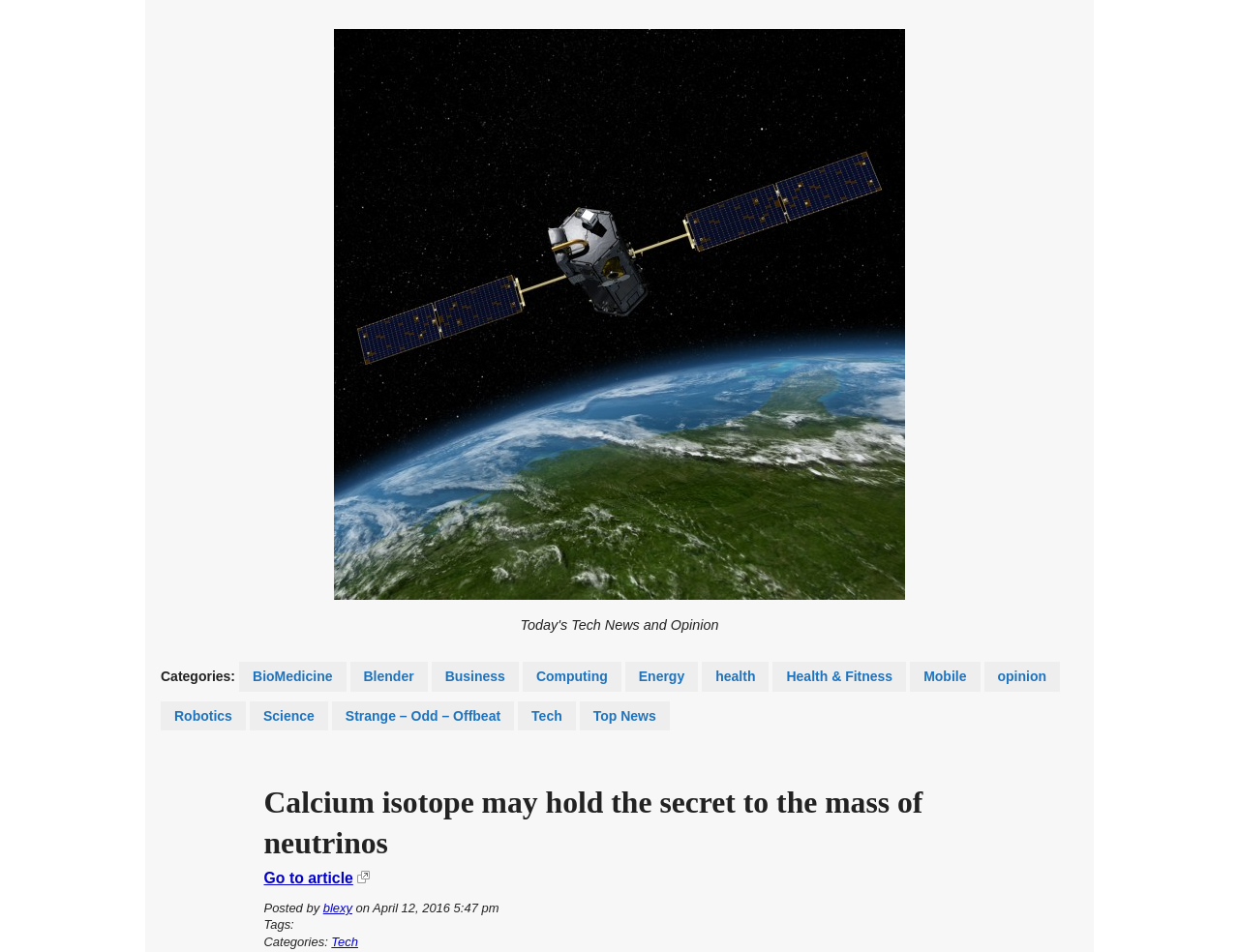Refer to the image and answer the question with as much detail as possible: Who posted the article?

The author of the article is mentioned below the heading 'Calcium isotope may hold the secret to the mass of neutrinos' where it says 'Posted by blexy'.